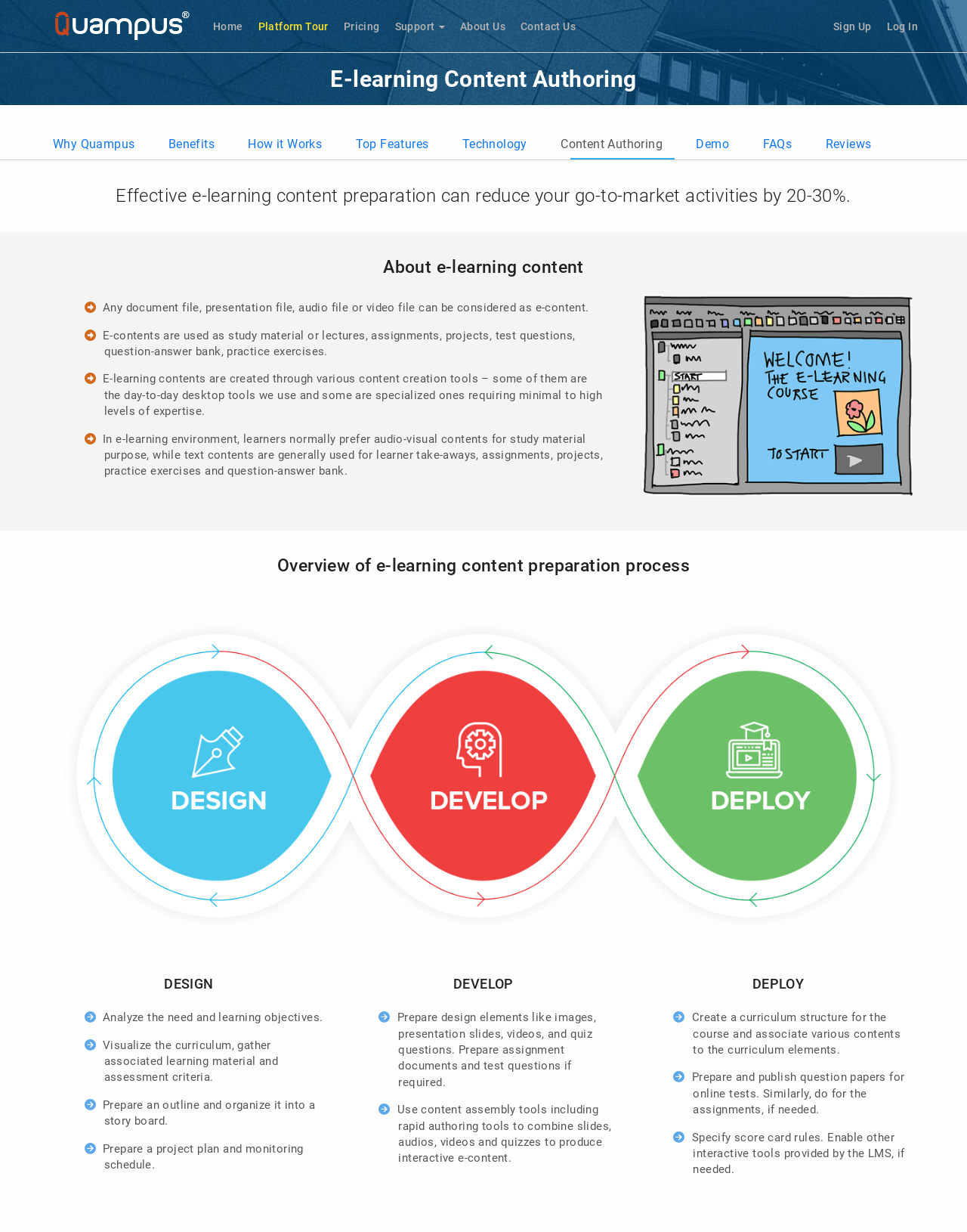Identify the bounding box coordinates for the UI element mentioned here: "Reviews". Provide the coordinates as four float values between 0 and 1, i.e., [left, top, right, bottom].

[0.854, 0.104, 0.901, 0.13]